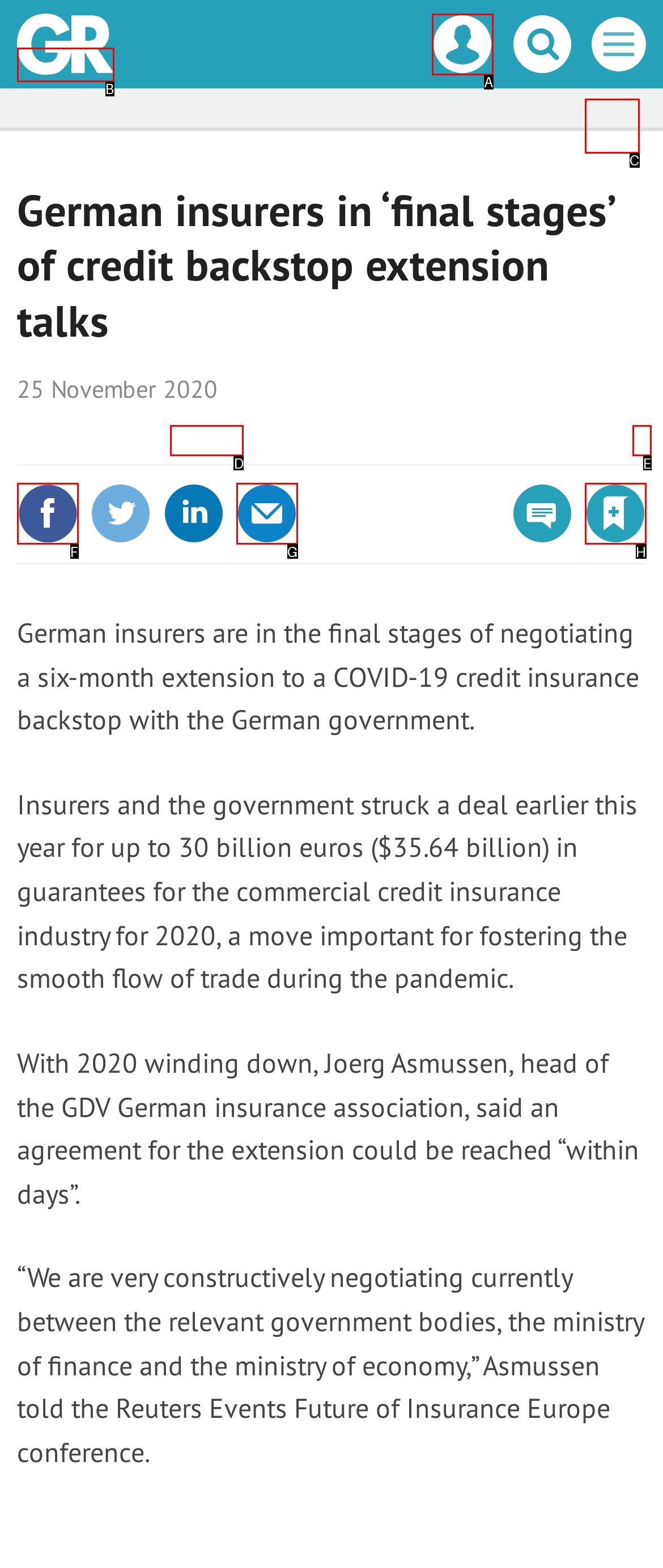Tell me which one HTML element best matches the description: title="Share this on Facebook" Answer with the option's letter from the given choices directly.

F